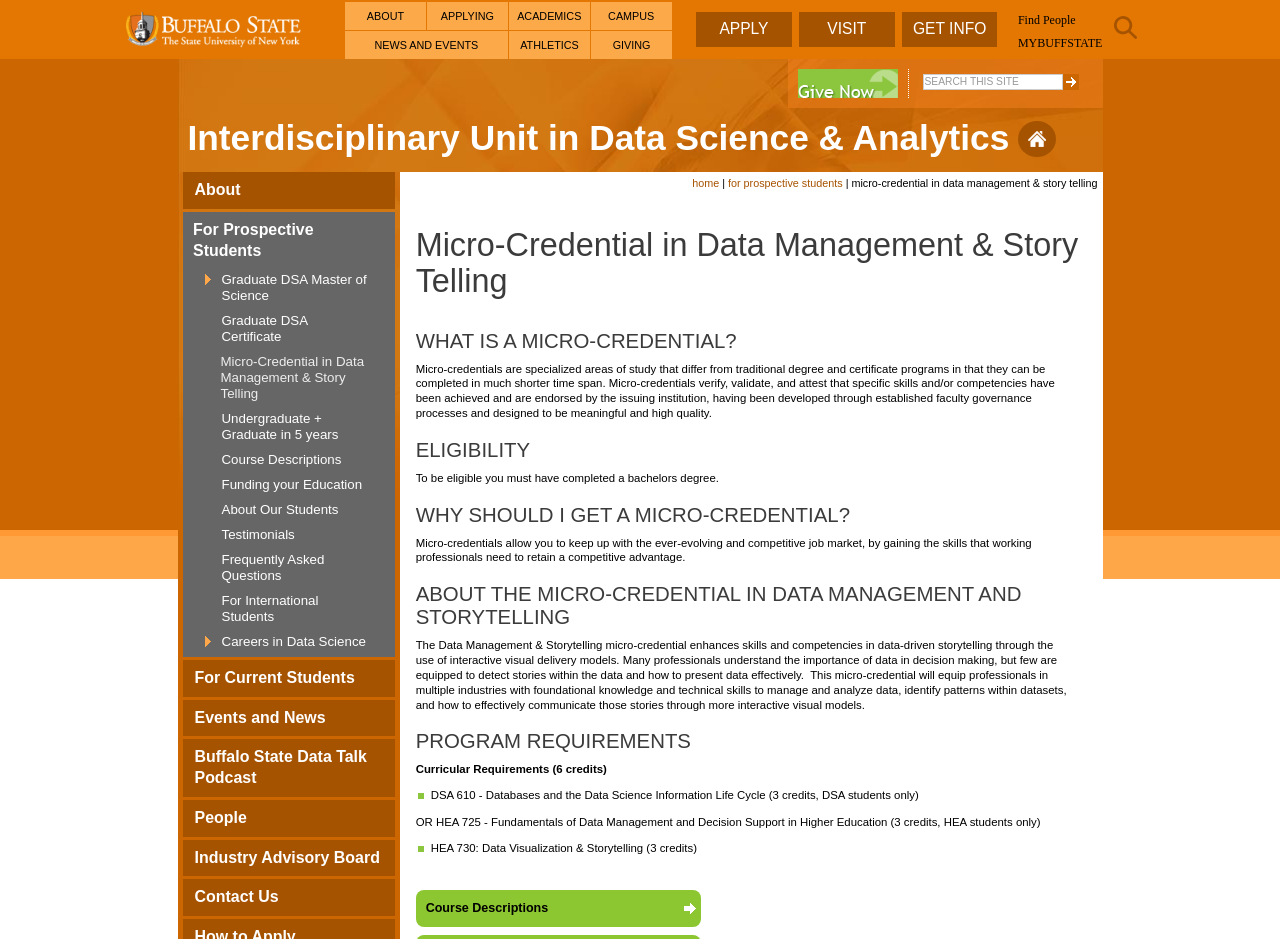What is the name of the micro-credential program?
Using the details shown in the screenshot, provide a comprehensive answer to the question.

I found the answer by looking at the heading on the webpage, which clearly states the name of the micro-credential program.